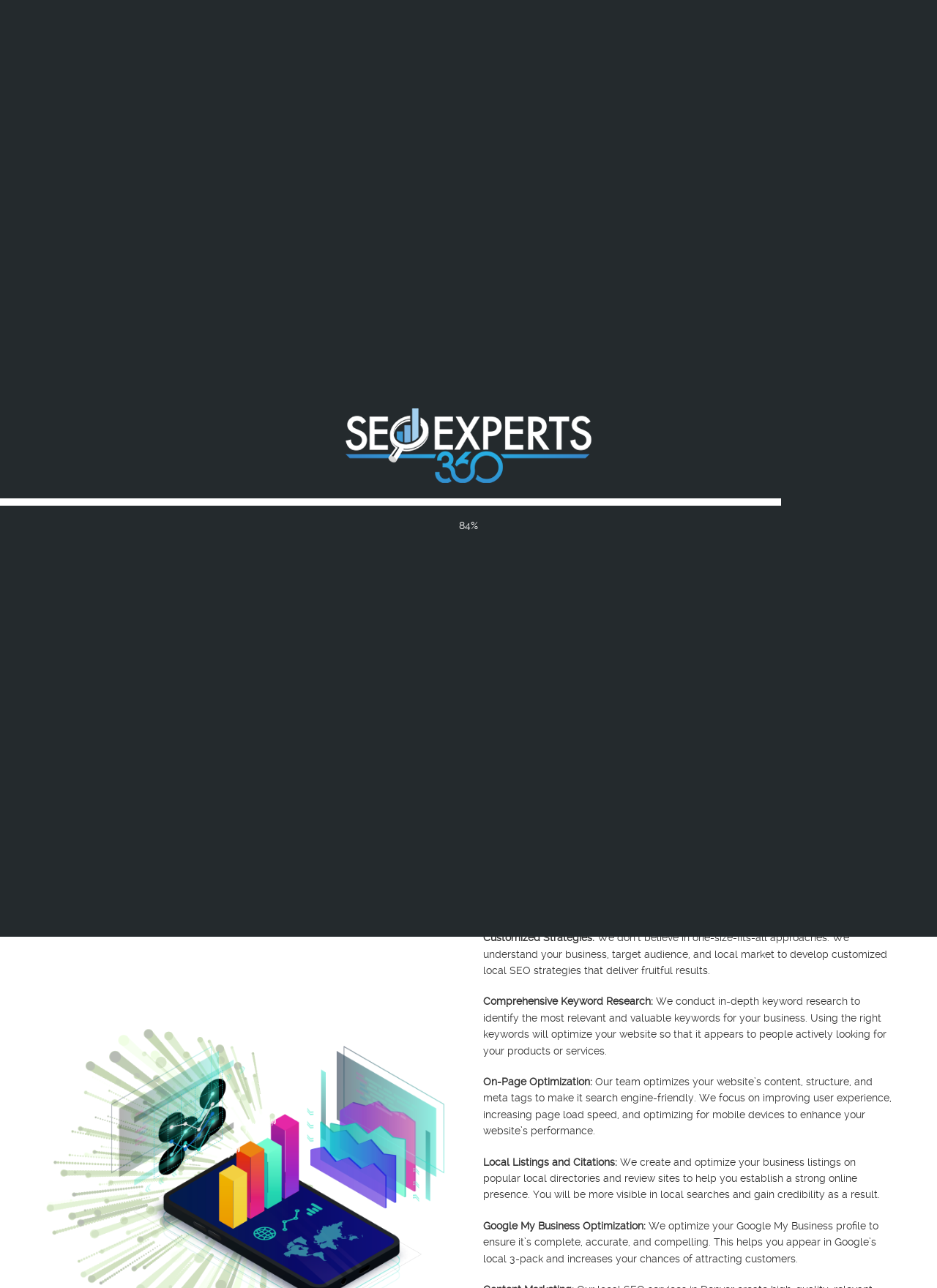Please locate and generate the primary heading on this webpage.

Grow Business with Local SEO in Denver